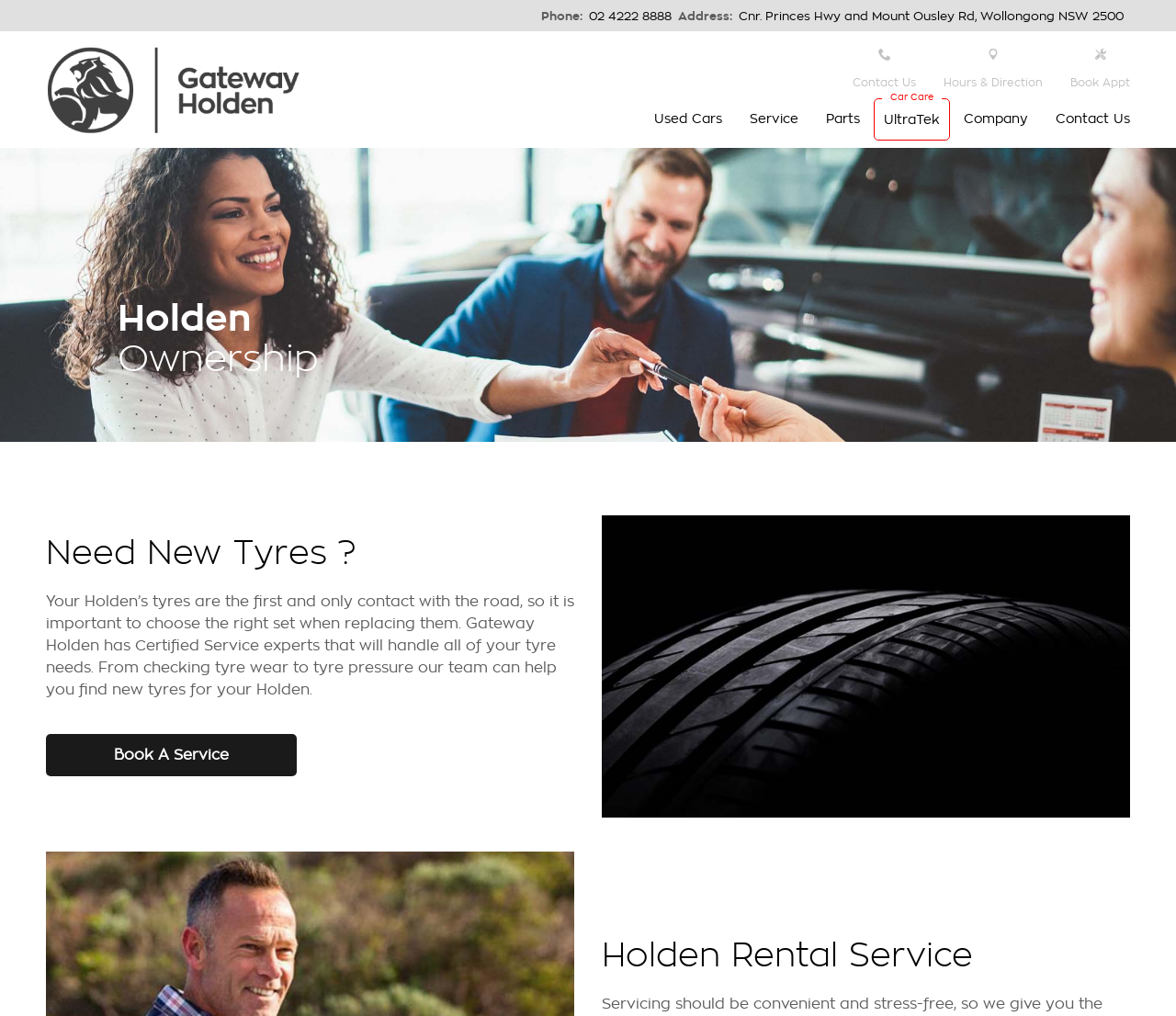Please locate the clickable area by providing the bounding box coordinates to follow this instruction: "search for something".

None